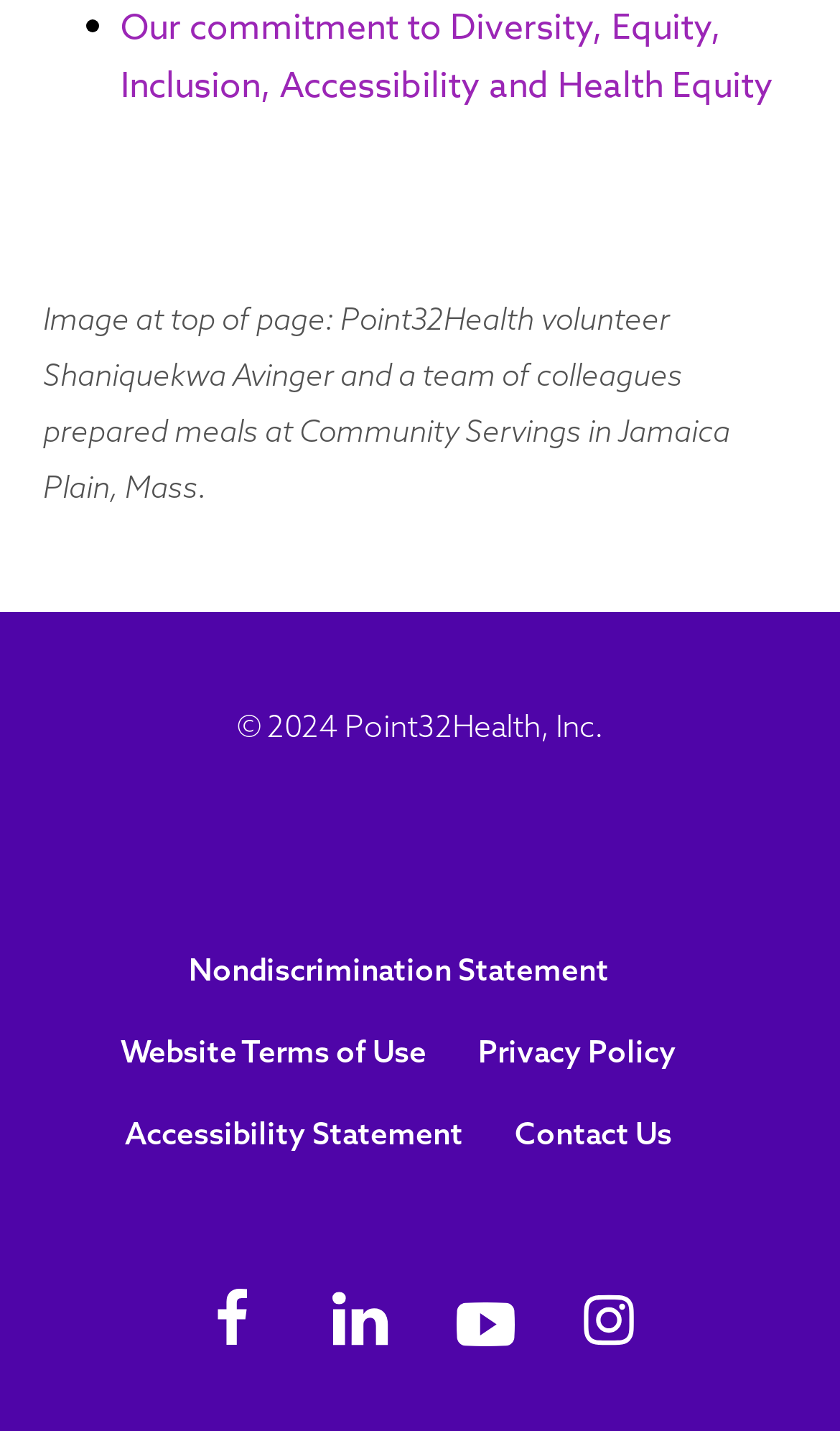Pinpoint the bounding box coordinates of the clickable area needed to execute the instruction: "Read recent post about LEAP Motion". The coordinates should be specified as four float numbers between 0 and 1, i.e., [left, top, right, bottom].

None